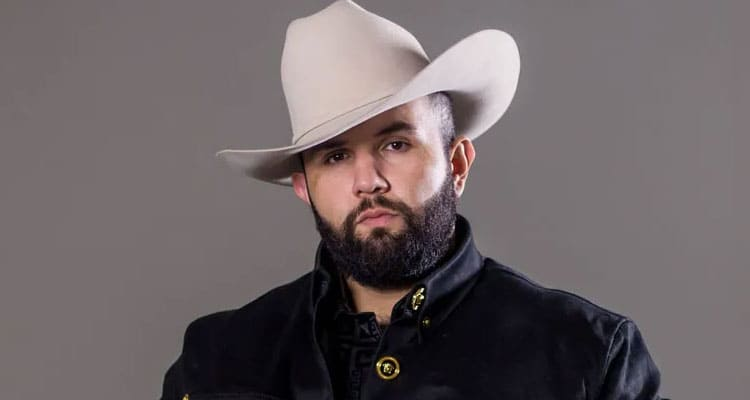Give a concise answer using one word or a phrase to the following question:
What is the color of Carín León's jacket?

Black